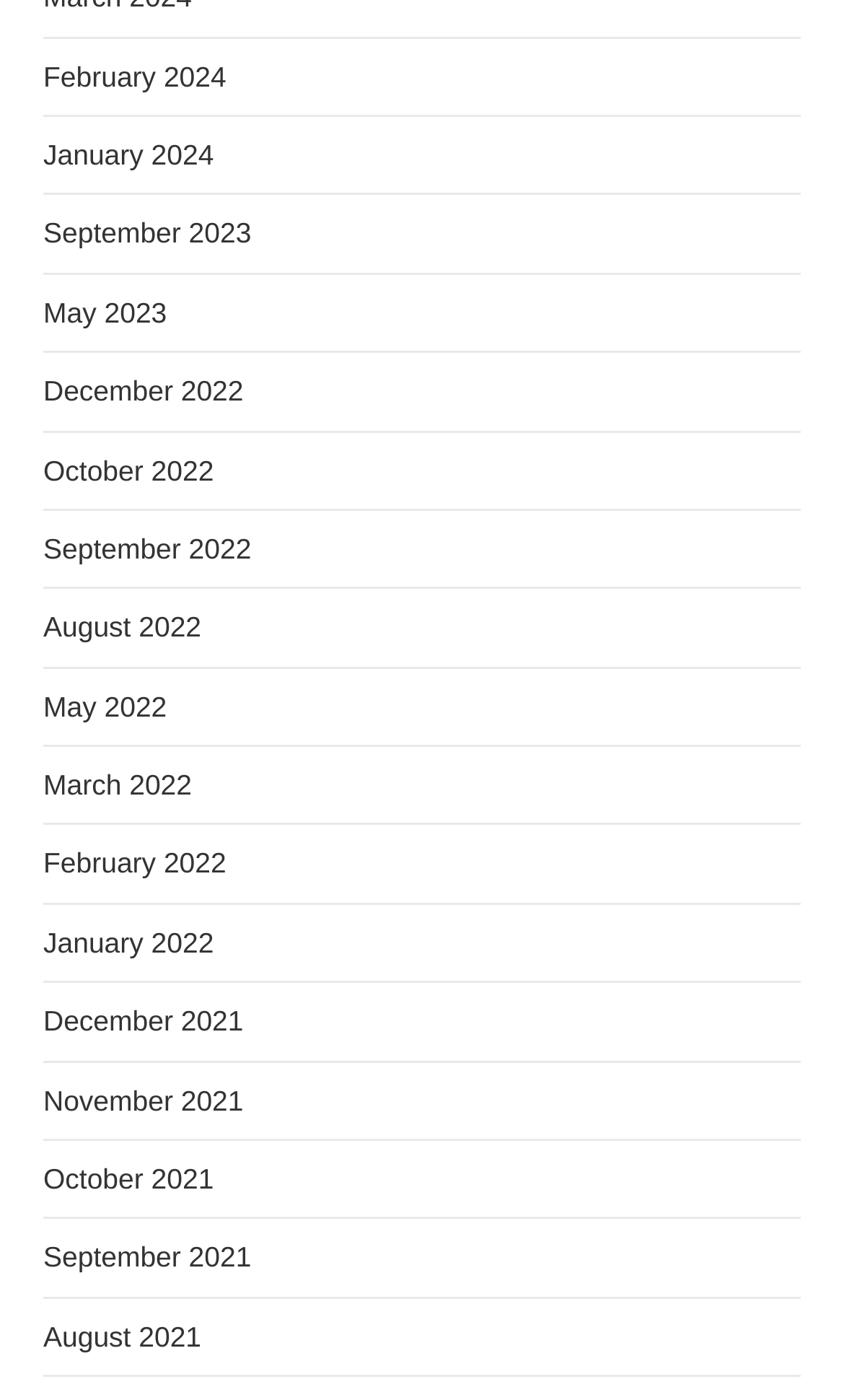How many links are there for the year 2022?
Using the image, respond with a single word or phrase.

5